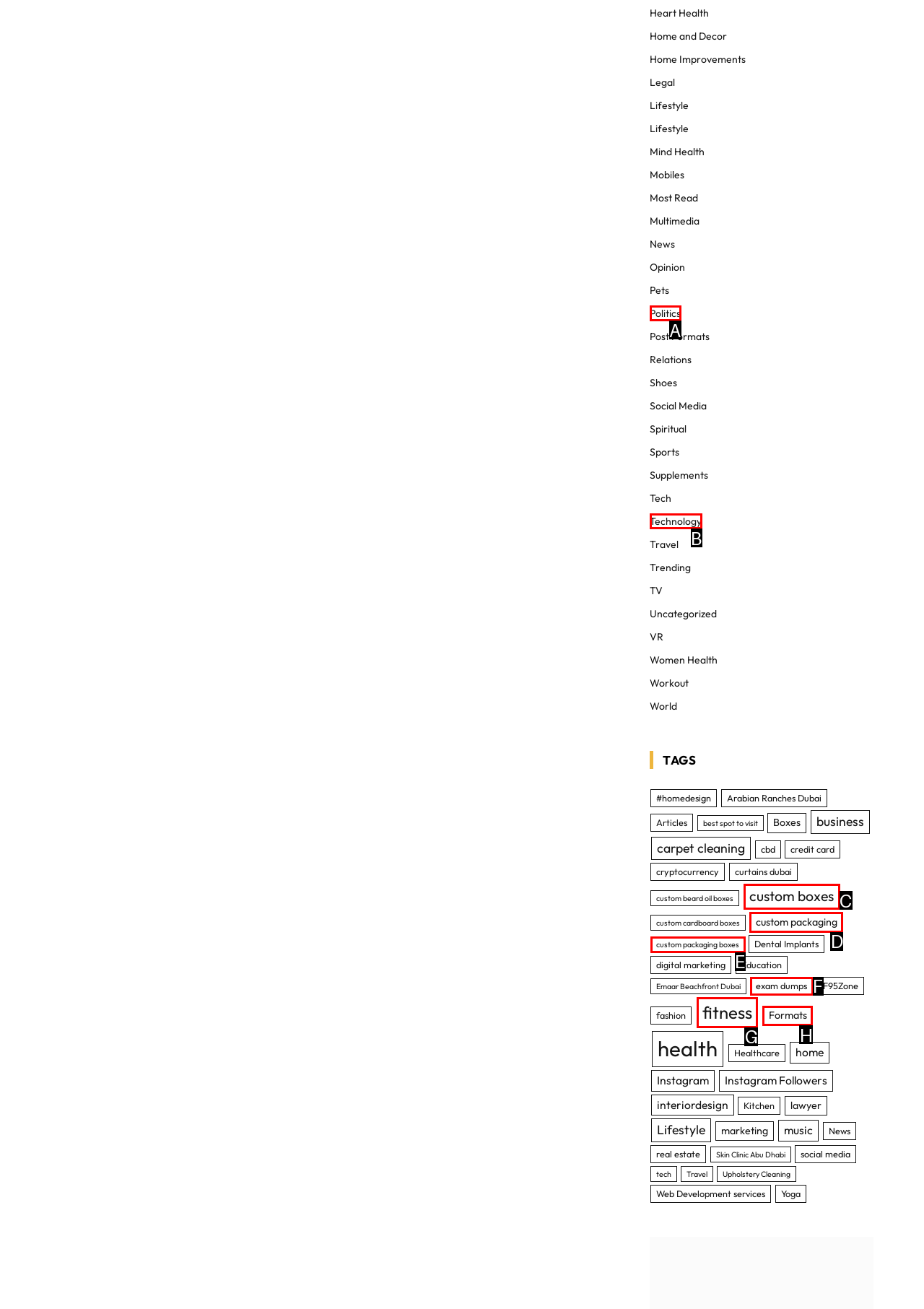Select the option I need to click to accomplish this task: View 'fitness' articles
Provide the letter of the selected choice from the given options.

G